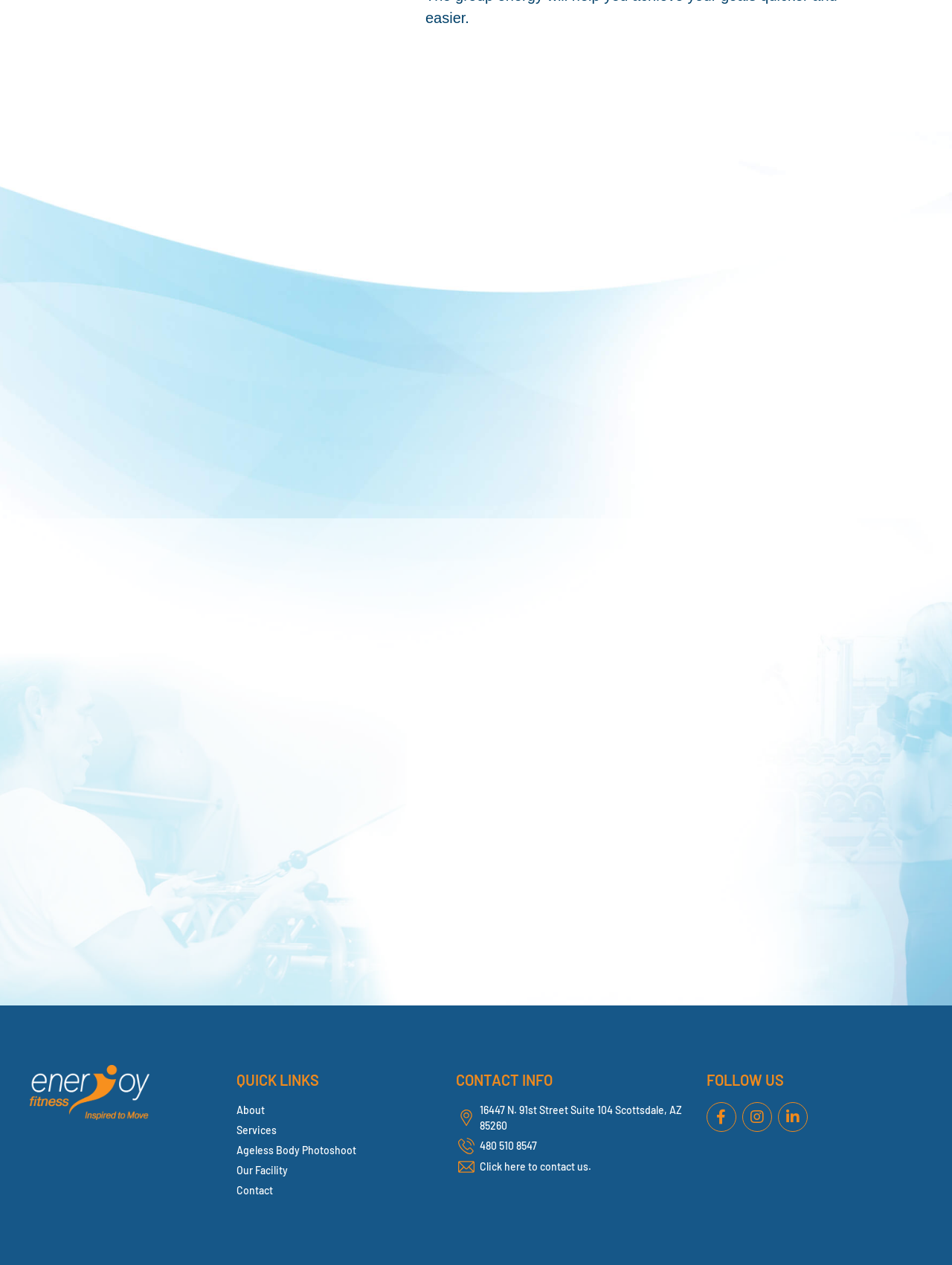Determine the bounding box coordinates of the clickable element to complete this instruction: "Click to contact us". Provide the coordinates in the format of four float numbers between 0 and 1, [left, top, right, bottom].

[0.479, 0.916, 0.727, 0.929]